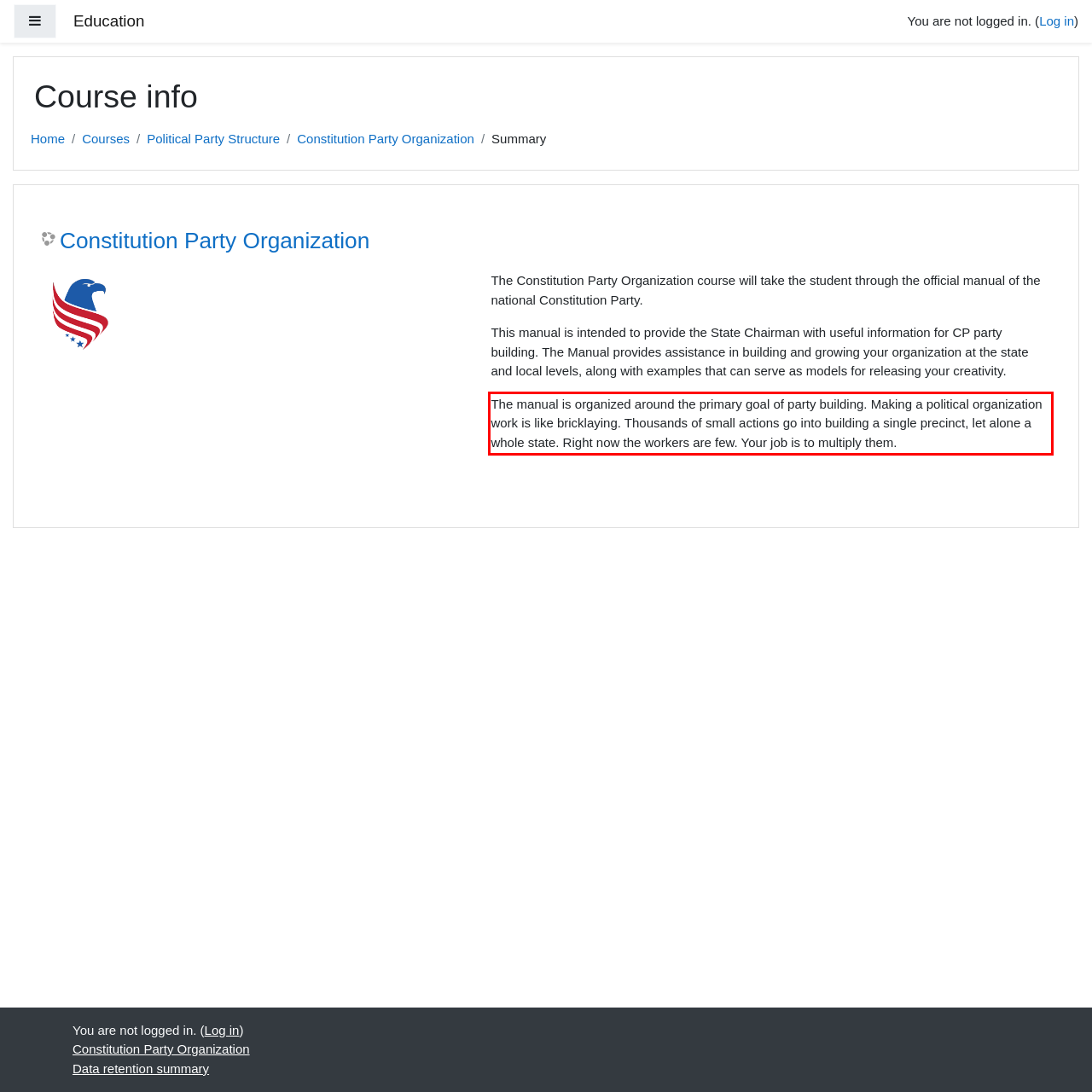You are provided with a screenshot of a webpage featuring a red rectangle bounding box. Extract the text content within this red bounding box using OCR.

The manual is organized around the primary goal of party building. Making a political organization work is like bricklaying. Thousands of small actions go into building a single precinct, let alone a whole state. Right now the workers are few. Your job is to multiply them.